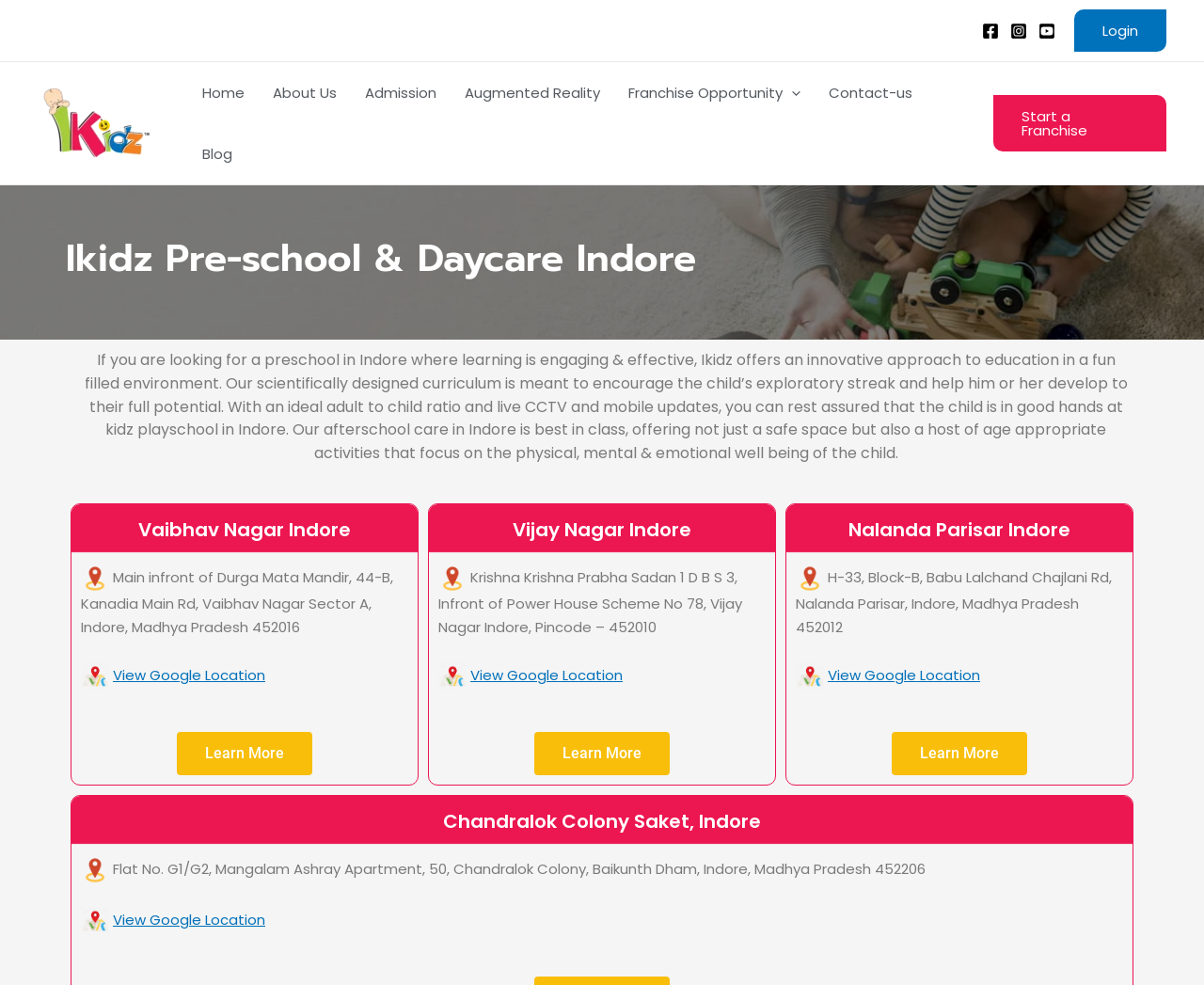What is the name of the preschool?
Observe the image and answer the question with a one-word or short phrase response.

Ikidz